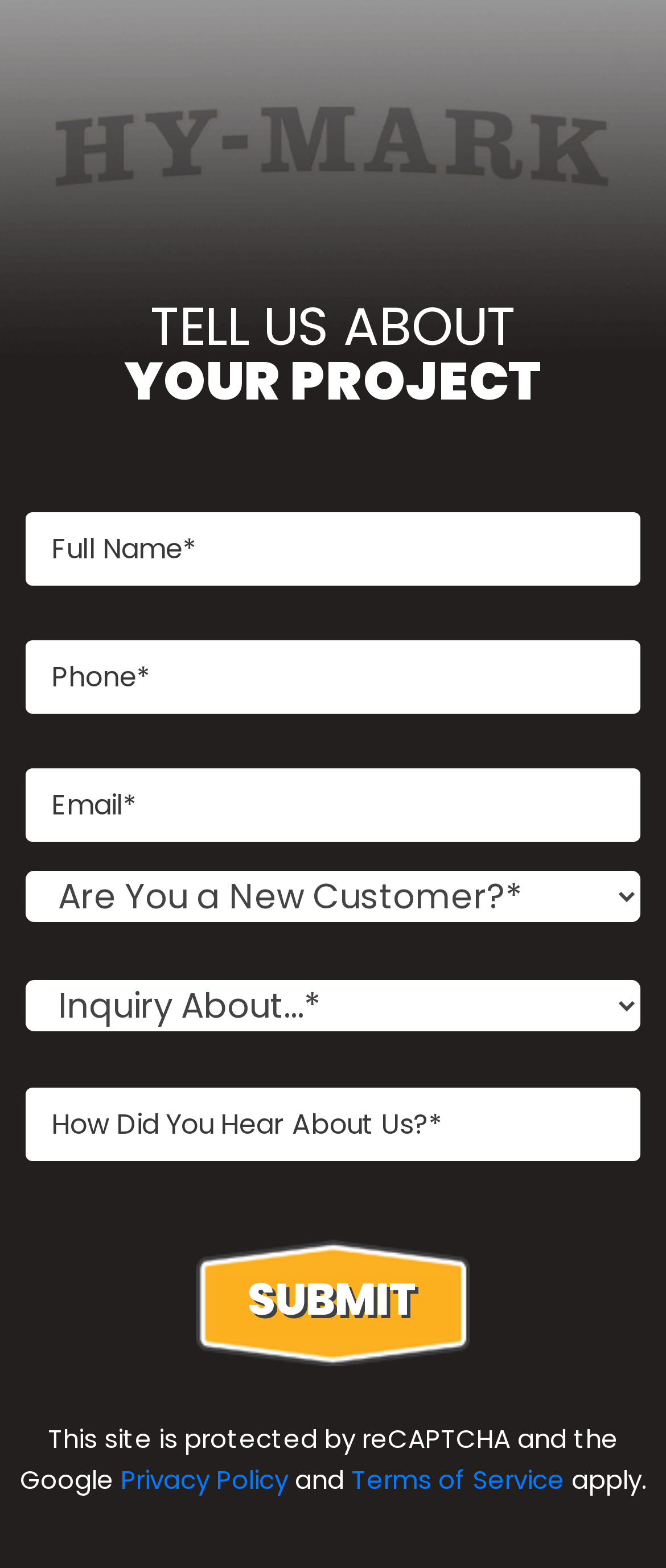How many text fields are required in the form?
Please provide a single word or phrase as your answer based on the image.

4